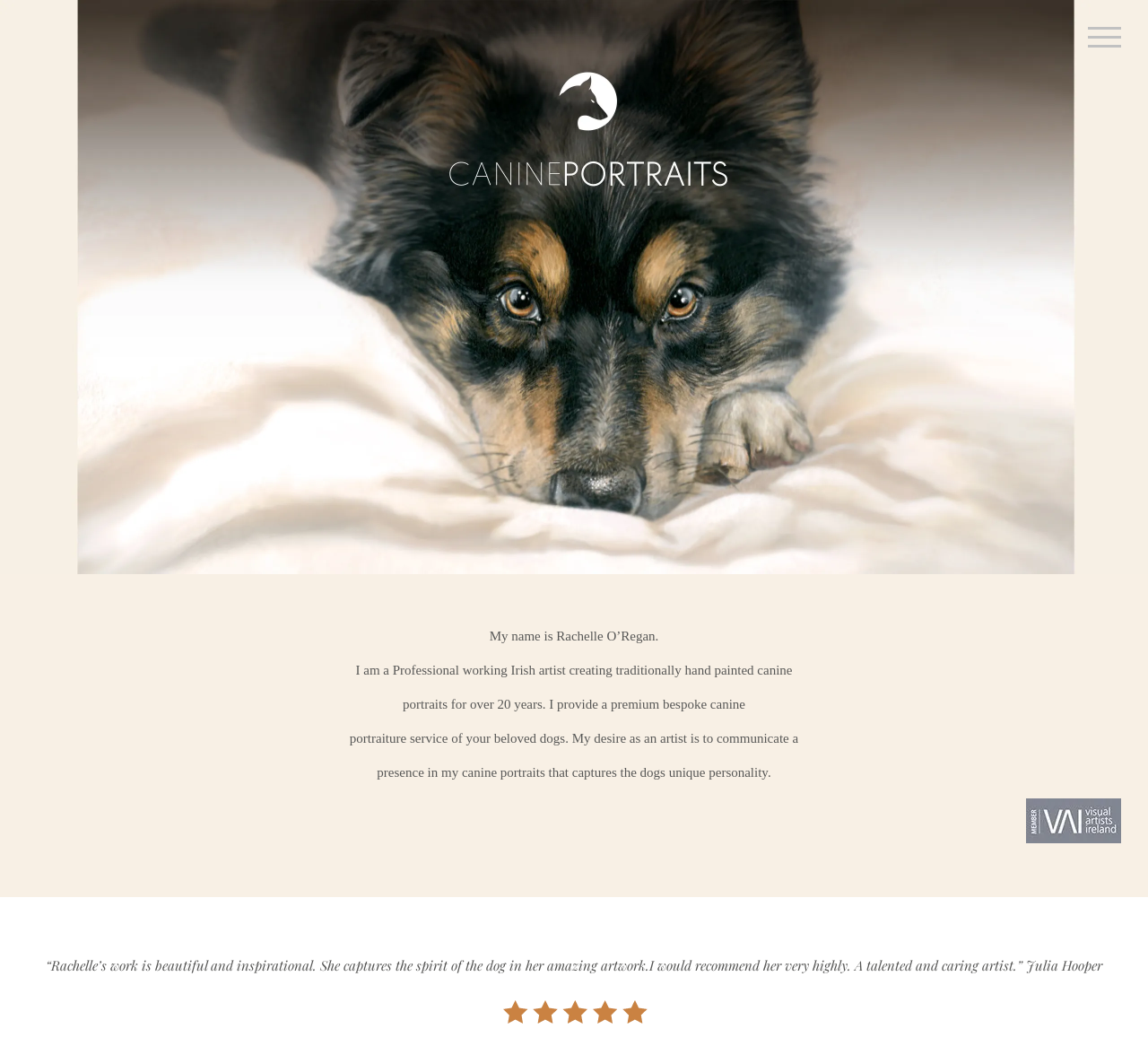Identify the bounding box for the UI element that is described as follows: "Restored 316".

None